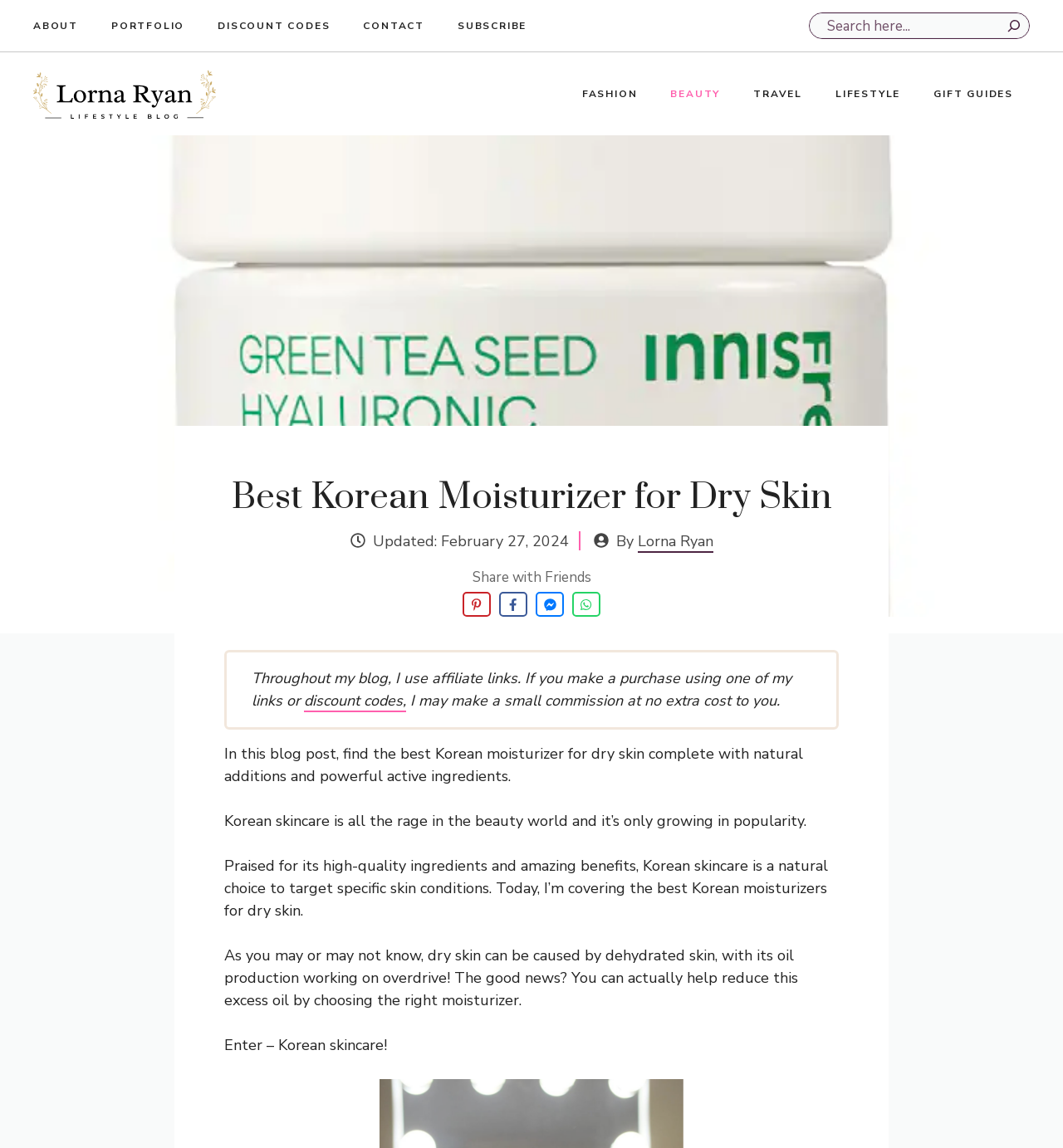Please look at the image and answer the question with a detailed explanation: What is the purpose of the search bar?

I inferred the purpose of the search bar by looking at its location and design. The search bar is located at the top right corner of the webpage, which is a common location for search bars. Additionally, the search bar has a magnifying glass icon, which is a common symbol for search functionality. Therefore, I concluded that the purpose of the search bar is to search the website.